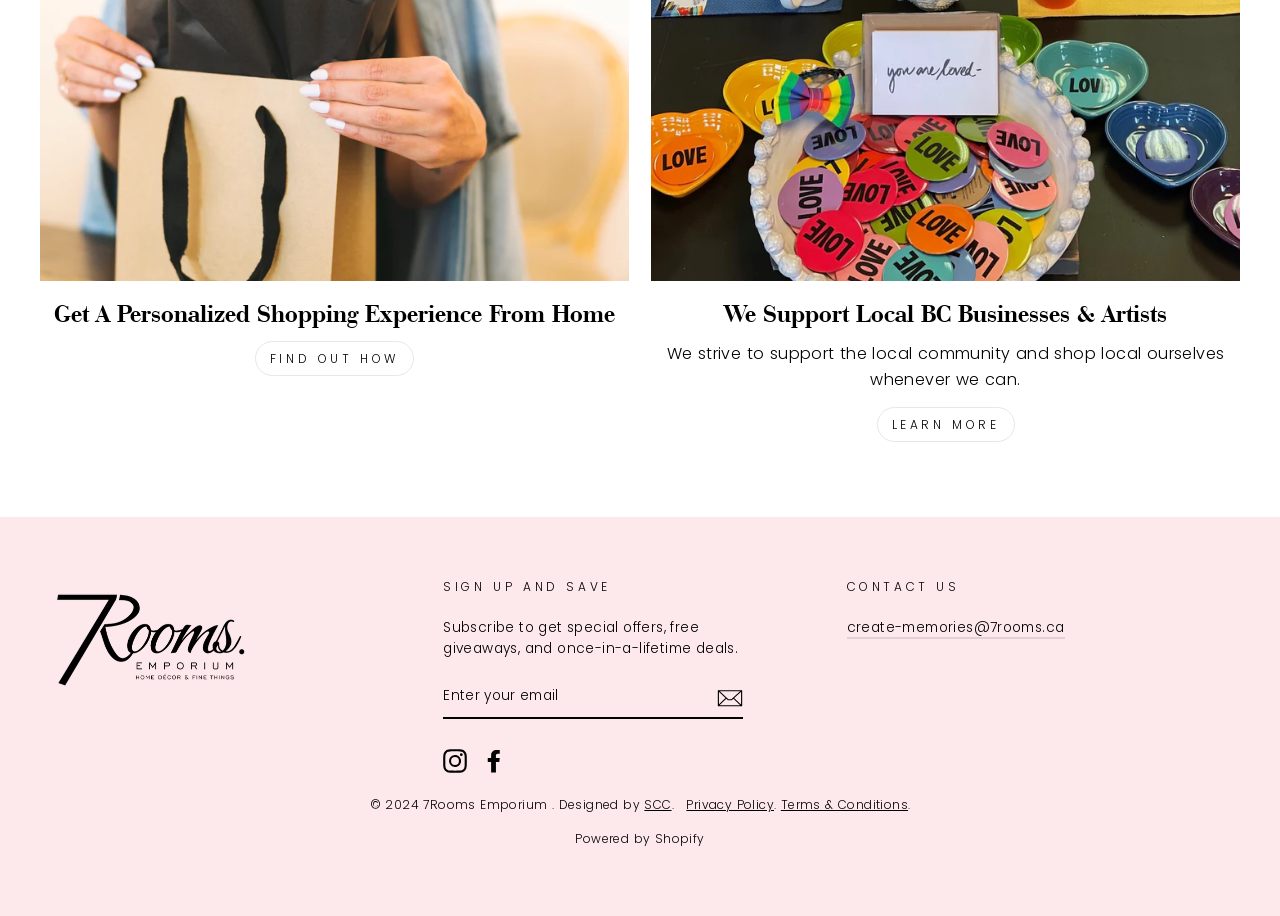What is the name of the emporium?
Using the image as a reference, deliver a detailed and thorough answer to the question.

The name of the emporium can be found in the link element with the text '7Rooms Emporium' and an image with the same name, located at the top of the webpage.